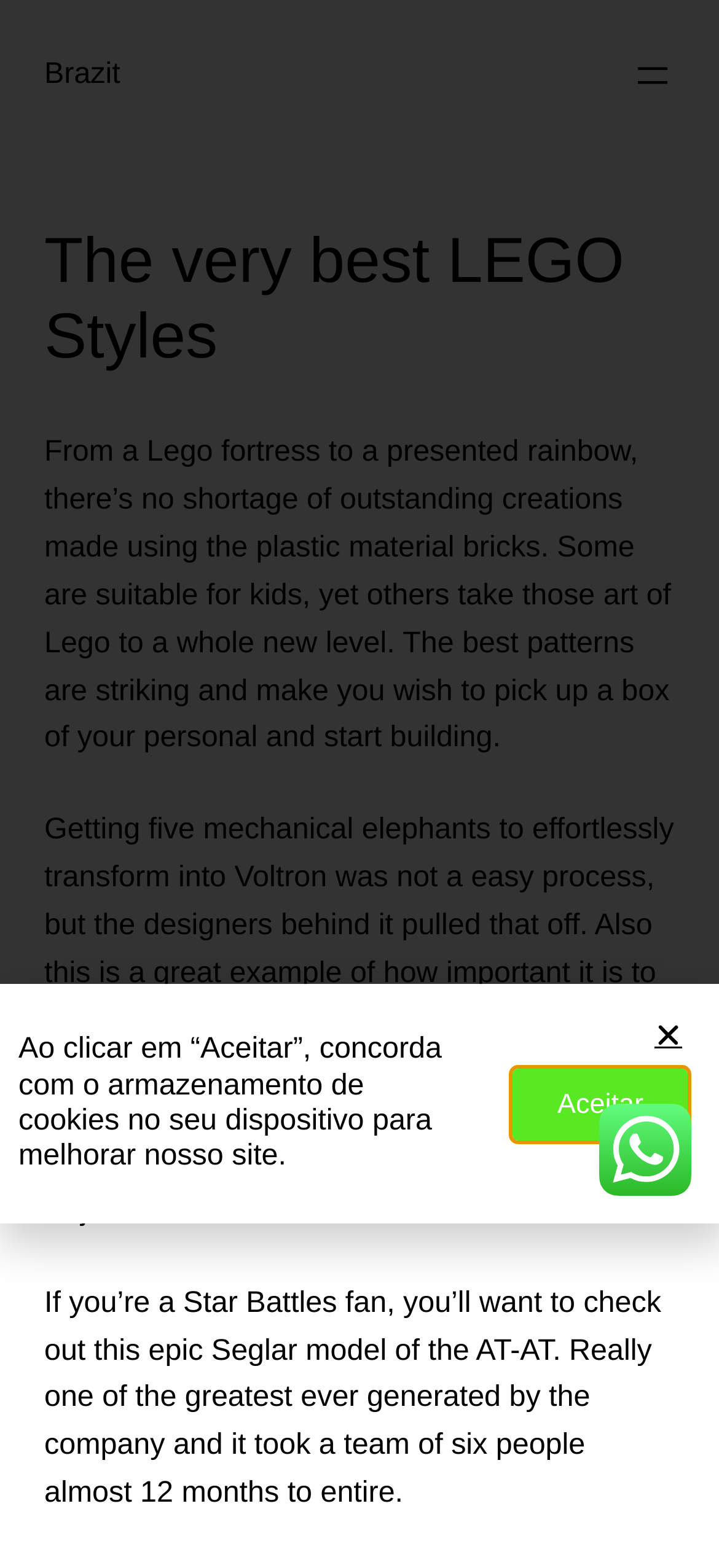Extract the main heading from the webpage content.

The very best LEGO Styles